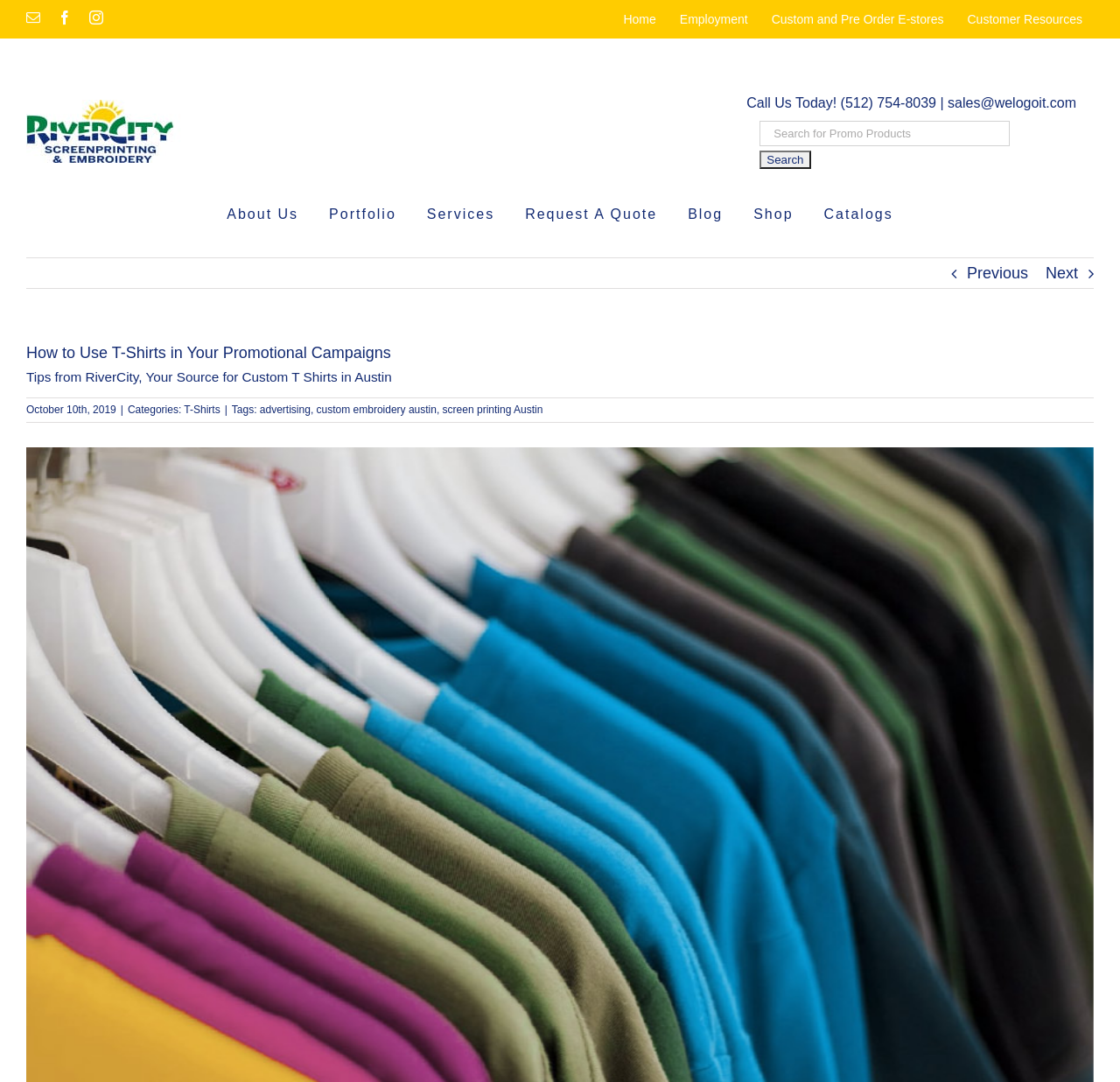Reply to the question with a brief word or phrase: What categories does this article belong to?

T-Shirts